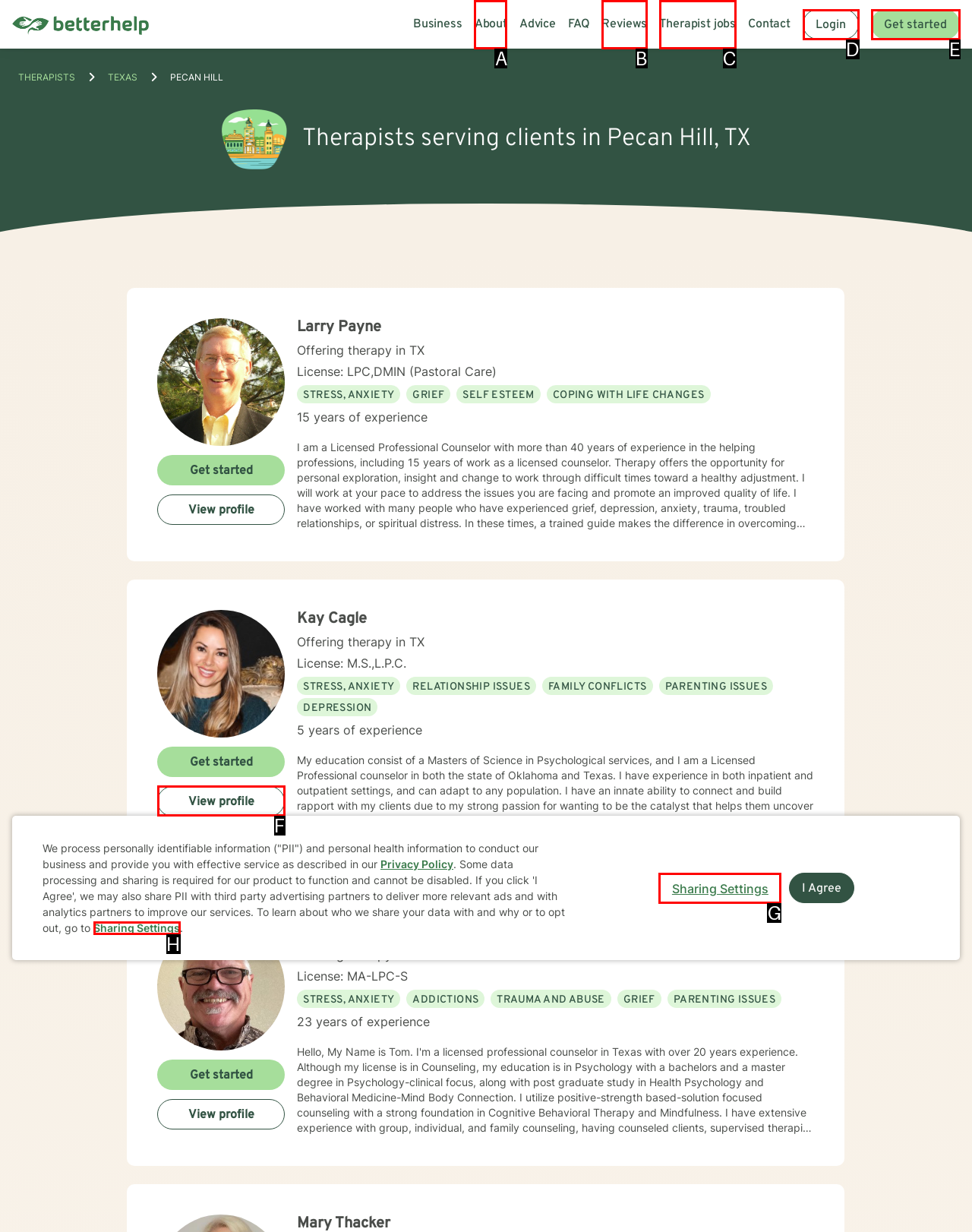Identify the HTML element that best matches the description: About. Provide your answer by selecting the corresponding letter from the given options.

A